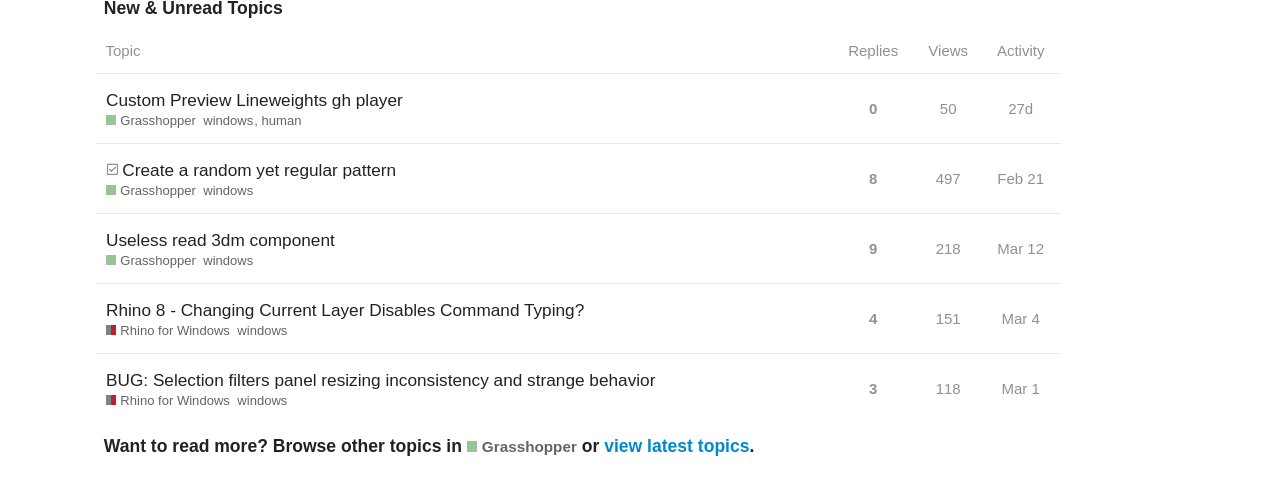Please identify the bounding box coordinates of the area that needs to be clicked to fulfill the following instruction: "View topic about Custom Preview Lineweights gh player."

[0.075, 0.18, 0.653, 0.299]